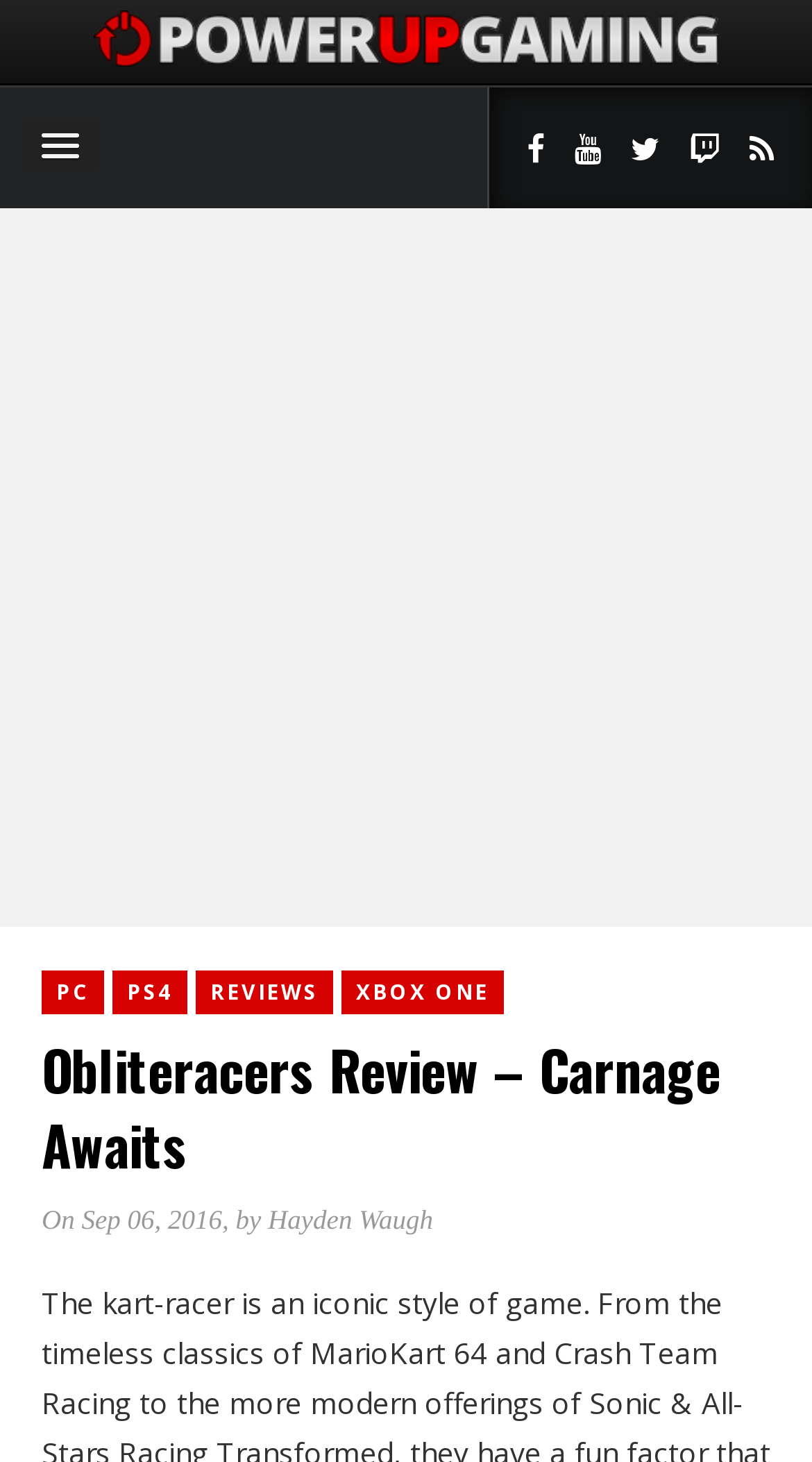Bounding box coordinates are specified in the format (top-left x, top-left y, bottom-right x, bottom-right y). All values are floating point numbers bounded between 0 and 1. Please provide the bounding box coordinate of the region this sentence describes: Xbox One

[0.421, 0.172, 0.621, 0.202]